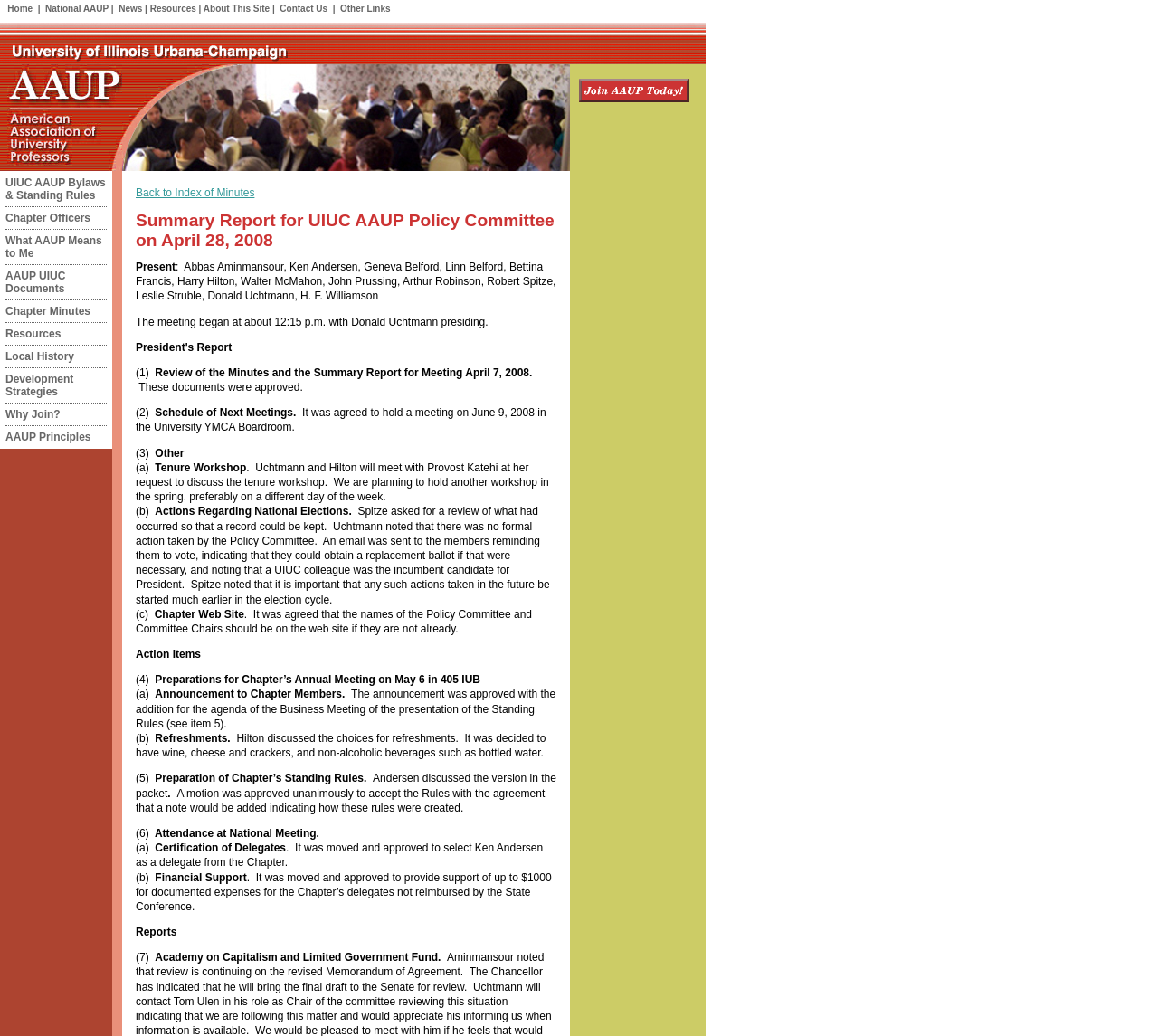Can you find the bounding box coordinates for the element to click on to achieve the instruction: "go to Home"?

[0.0, 0.003, 0.028, 0.013]